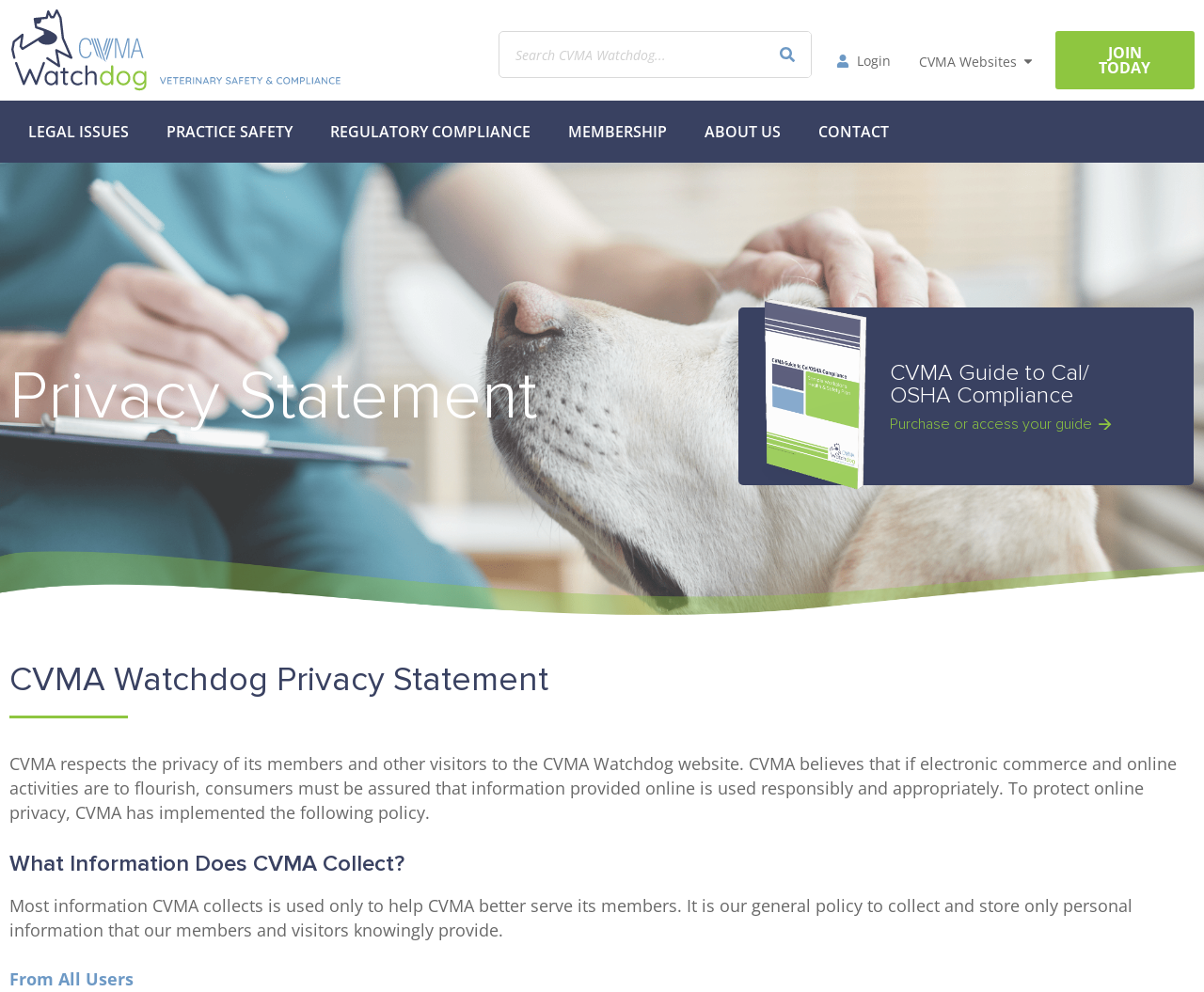What is the main topic of the webpage?
Using the picture, provide a one-word or short phrase answer.

Privacy Statement